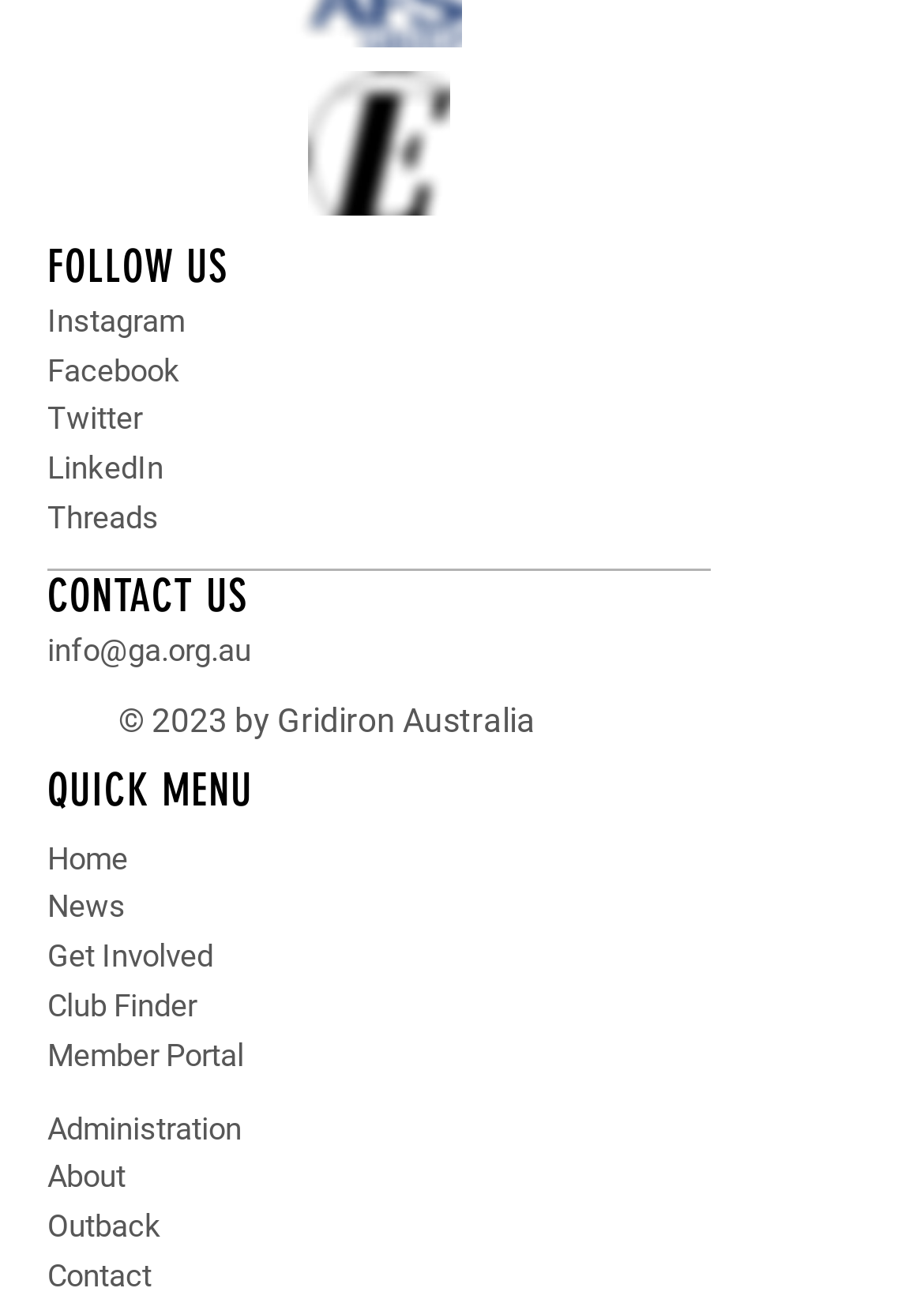Identify the bounding box for the UI element specified in this description: "Contact". The coordinates must be four float numbers between 0 and 1, formatted as [left, top, right, bottom].

[0.051, 0.965, 0.164, 0.993]